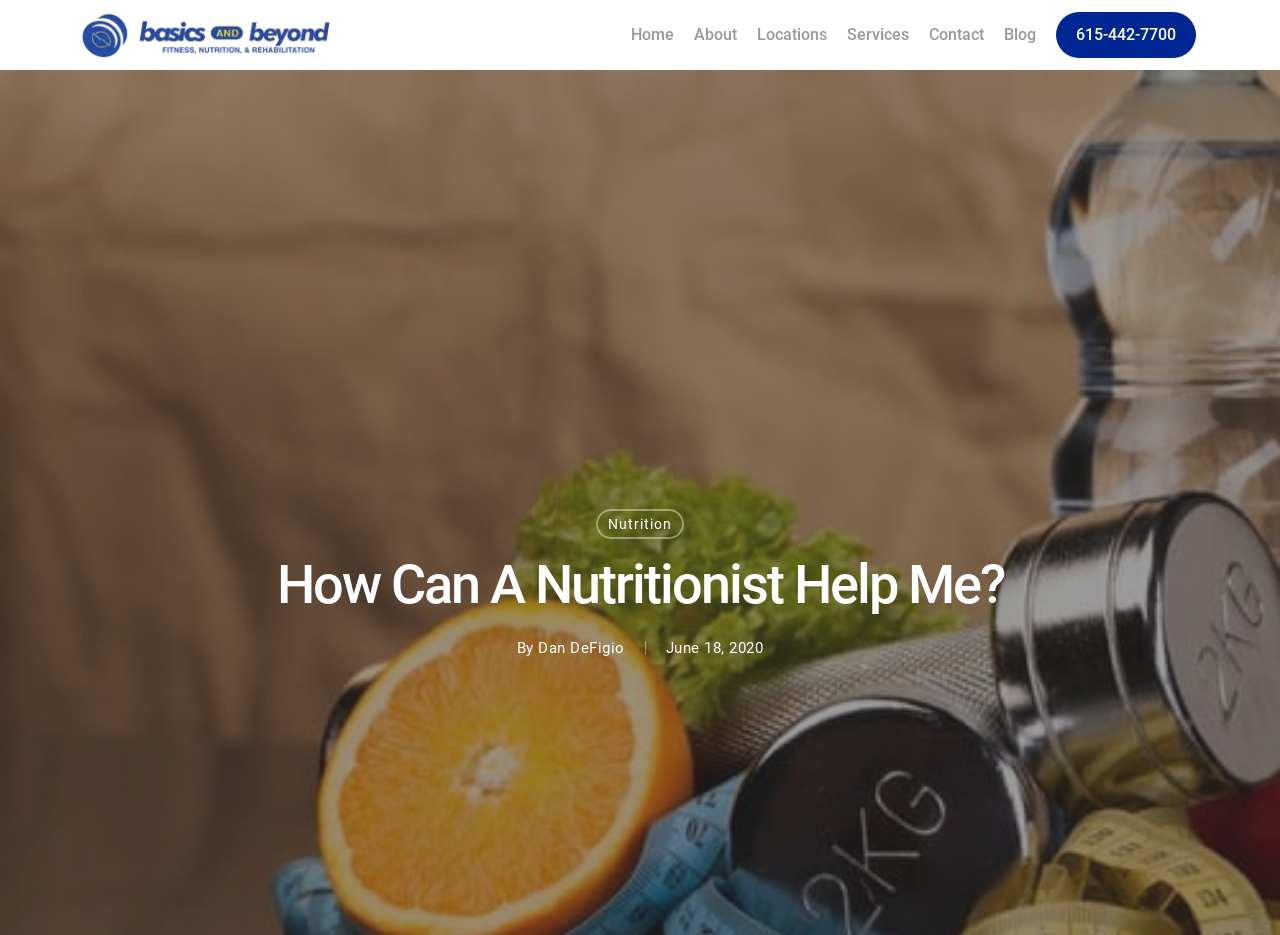Please determine the bounding box coordinates of the clickable area required to carry out the following instruction: "go to home page". The coordinates must be four float numbers between 0 and 1, represented as [left, top, right, bottom].

[0.493, 0.013, 0.527, 0.062]